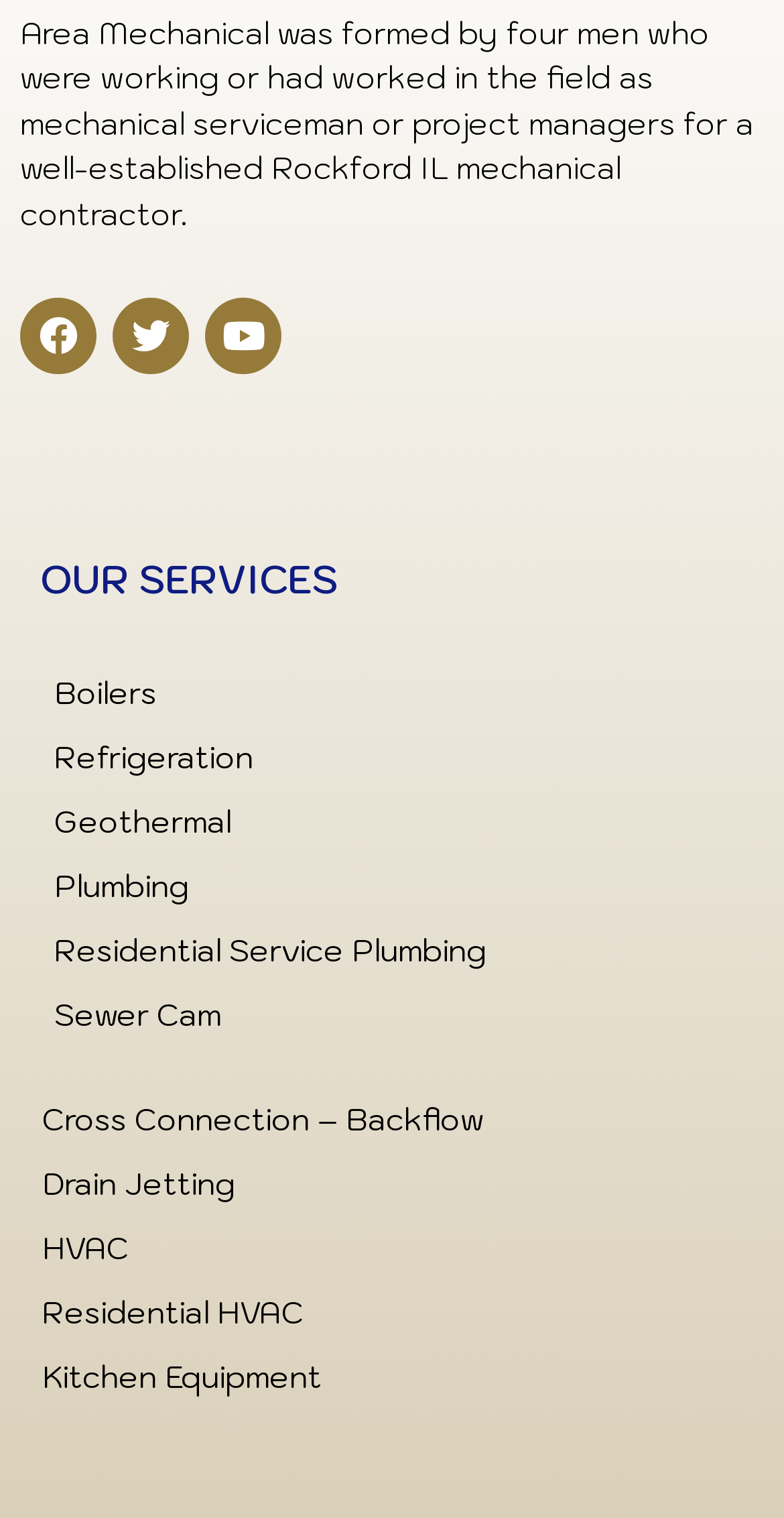What is the last service listed?
Using the details shown in the screenshot, provide a comprehensive answer to the question.

The last service listed on the webpage is 'Kitchen Equipment', which is represented by the link element with OCR text 'Kitchen Equipment' and is located at the bottom of the list of services under the 'OUR SERVICES' heading.